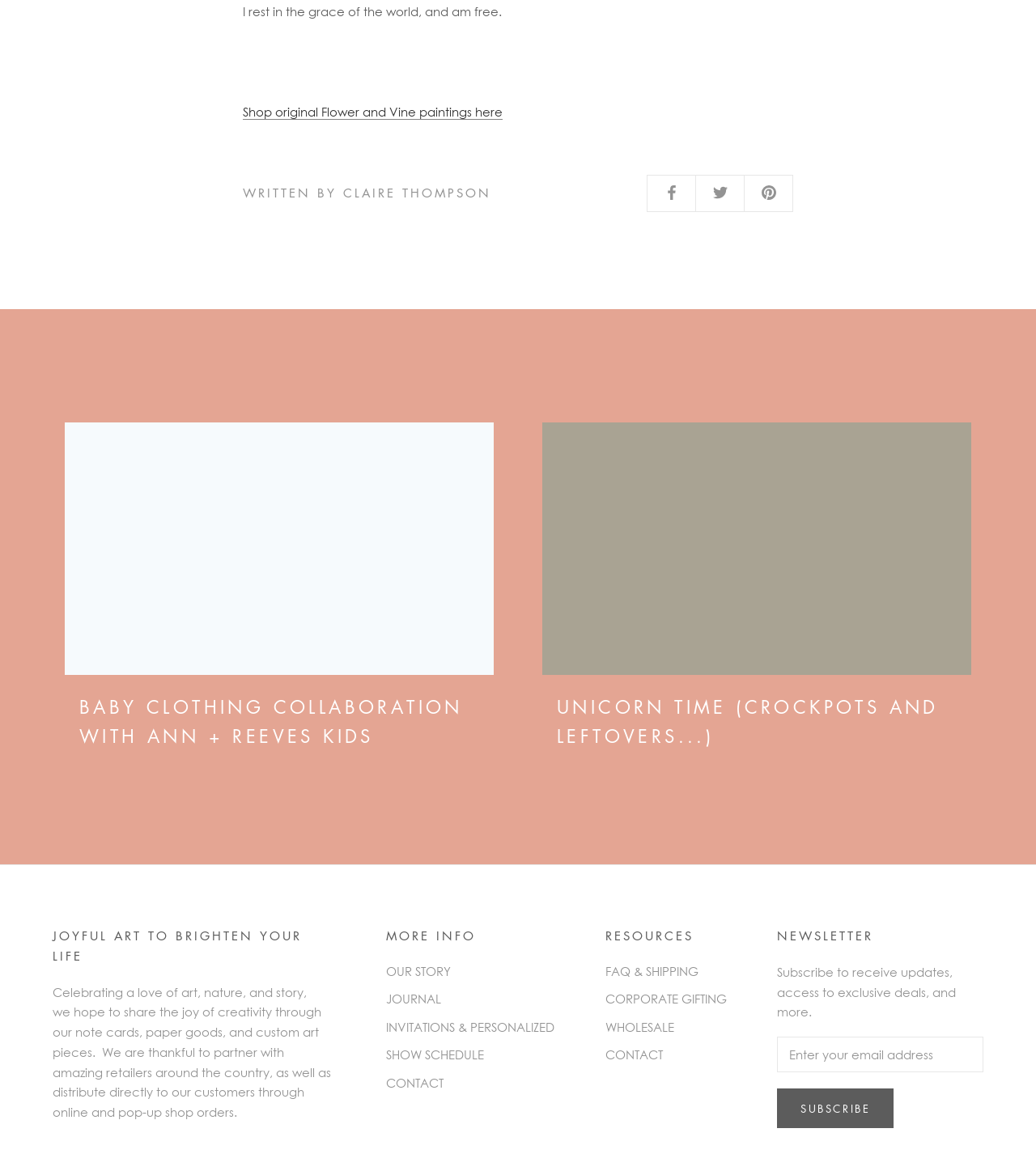Please look at the image and answer the question with a detailed explanation: What is the purpose of the textbox?

The textbox with the description 'Enter your email address' and the button 'SUBSCRIBE' nearby suggest that the purpose of the textbox is to enter an email address to subscribe to the newsletter.